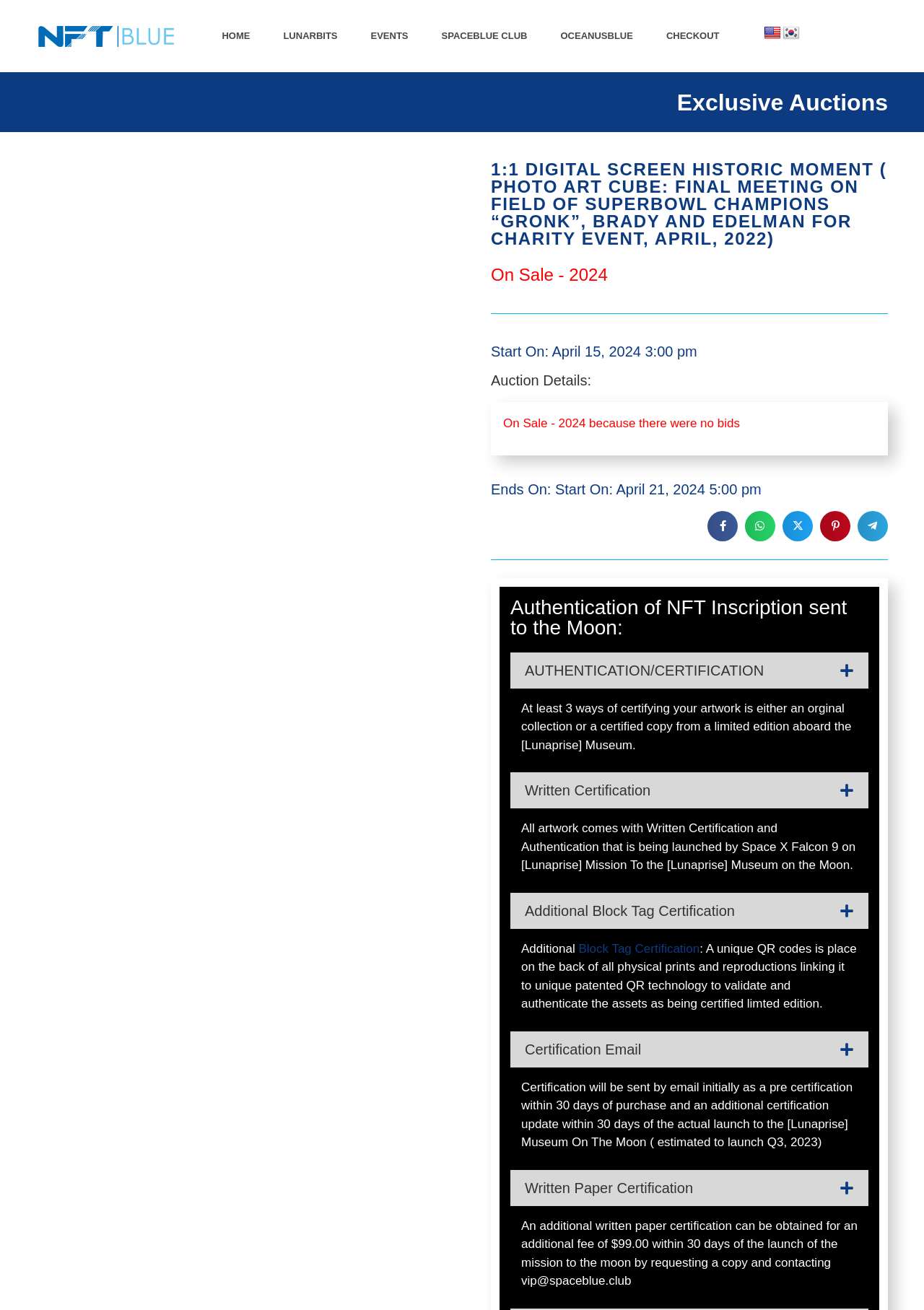Identify the bounding box coordinates of the element that should be clicked to fulfill this task: "Click on 'Education' link". The coordinates should be provided as four float numbers between 0 and 1, i.e., [left, top, right, bottom].

None